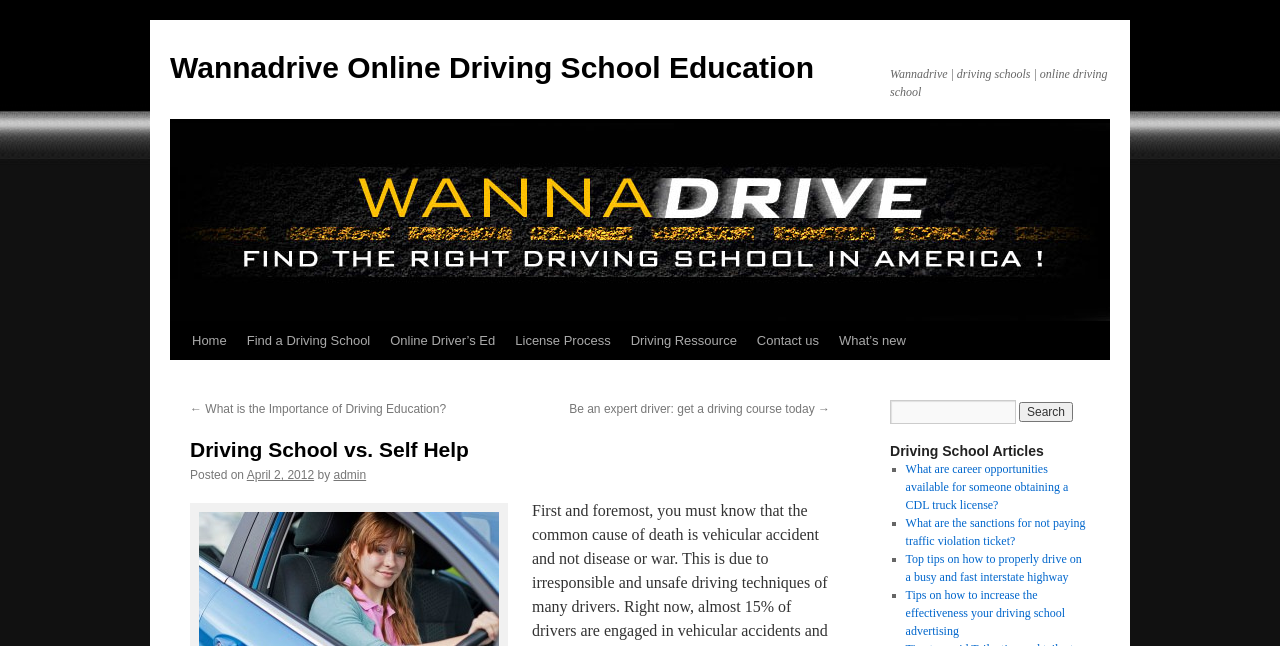Please find the bounding box coordinates of the element that you should click to achieve the following instruction: "Learn about the importance of driving education". The coordinates should be presented as four float numbers between 0 and 1: [left, top, right, bottom].

[0.148, 0.622, 0.349, 0.644]